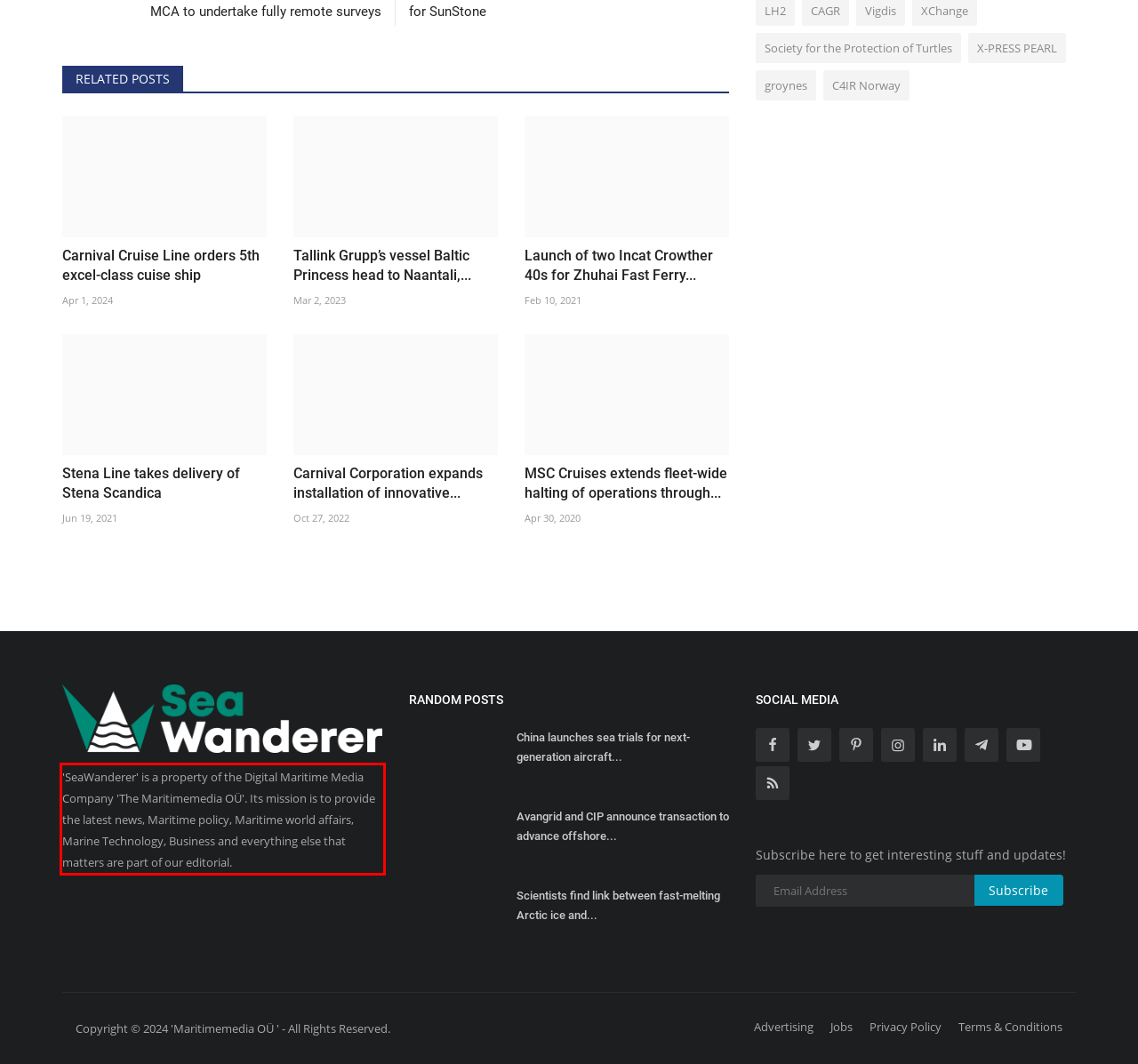In the given screenshot, locate the red bounding box and extract the text content from within it.

'SeaWanderer' is a property of the Digital Maritime Media Company 'The Maritimemedia OÜ'. Its mission is to provide the latest news, Maritime policy, Maritime world affairs, Marine Technology, Business and everything else that matters are part of our editorial.